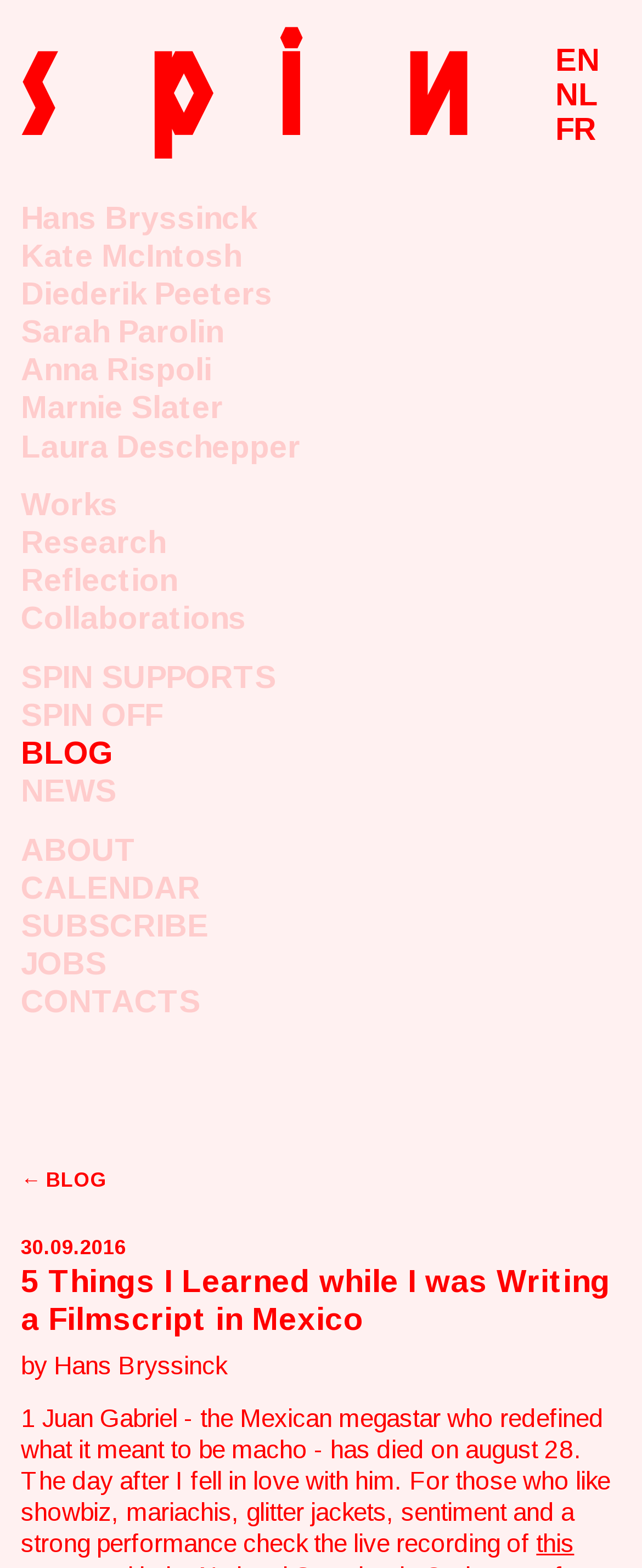Identify the bounding box coordinates of the part that should be clicked to carry out this instruction: "Switch to English language".

[0.865, 0.027, 0.934, 0.049]